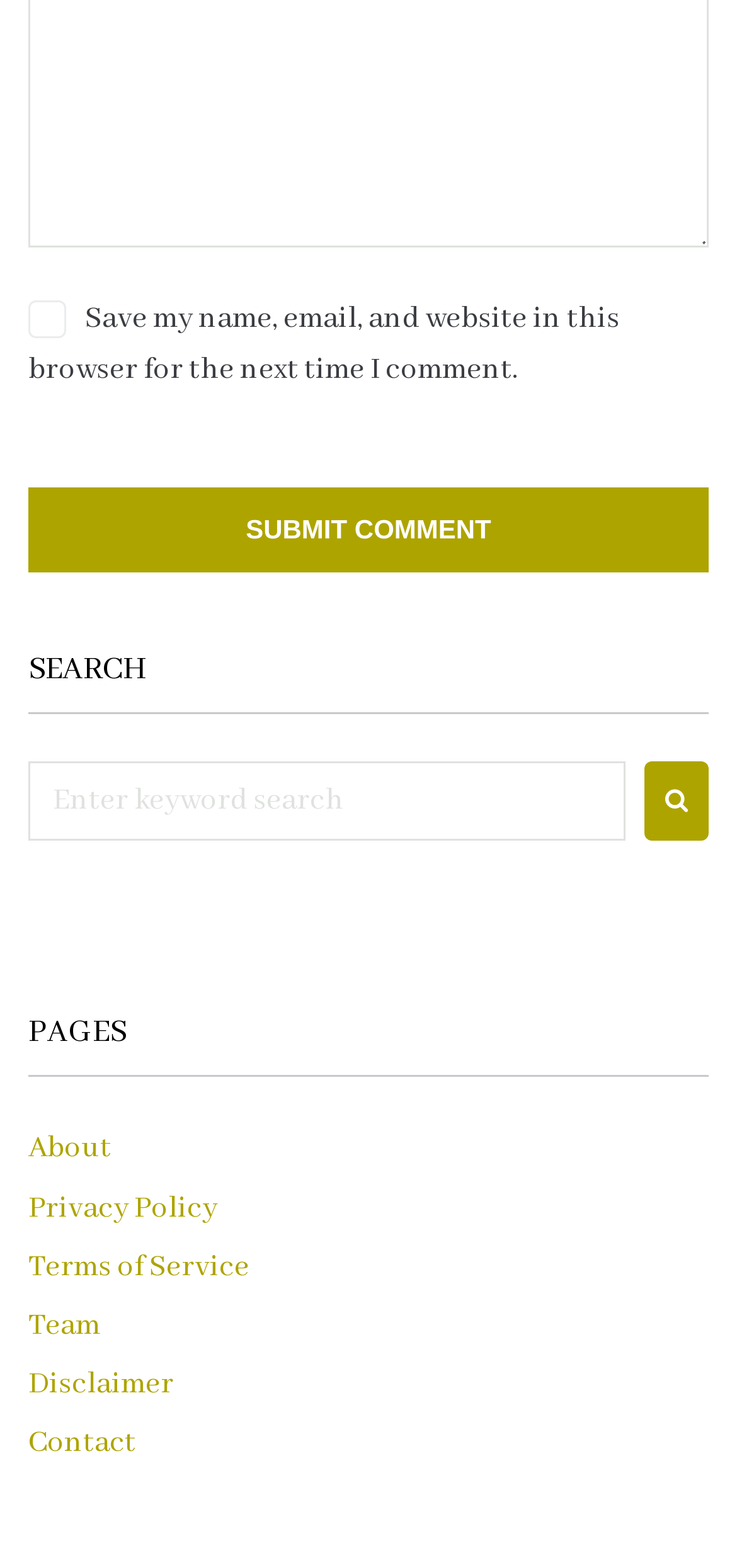What is the purpose of the button with the text 'SUBMIT COMMENT'?
Please look at the screenshot and answer in one word or a short phrase.

Submit a comment